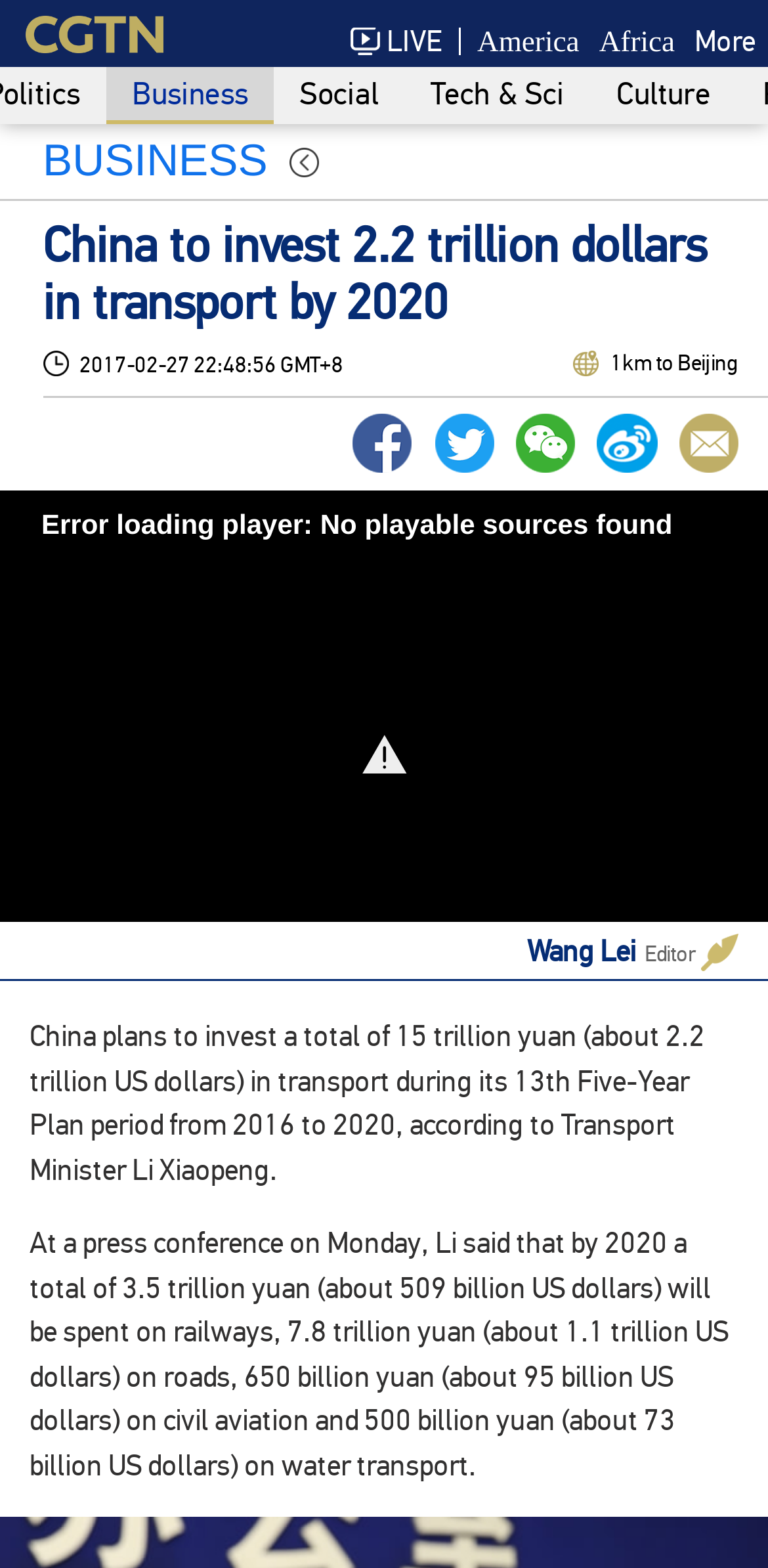Please identify the bounding box coordinates of the area I need to click to accomplish the following instruction: "Click on LIVE".

[0.504, 0.015, 0.575, 0.037]